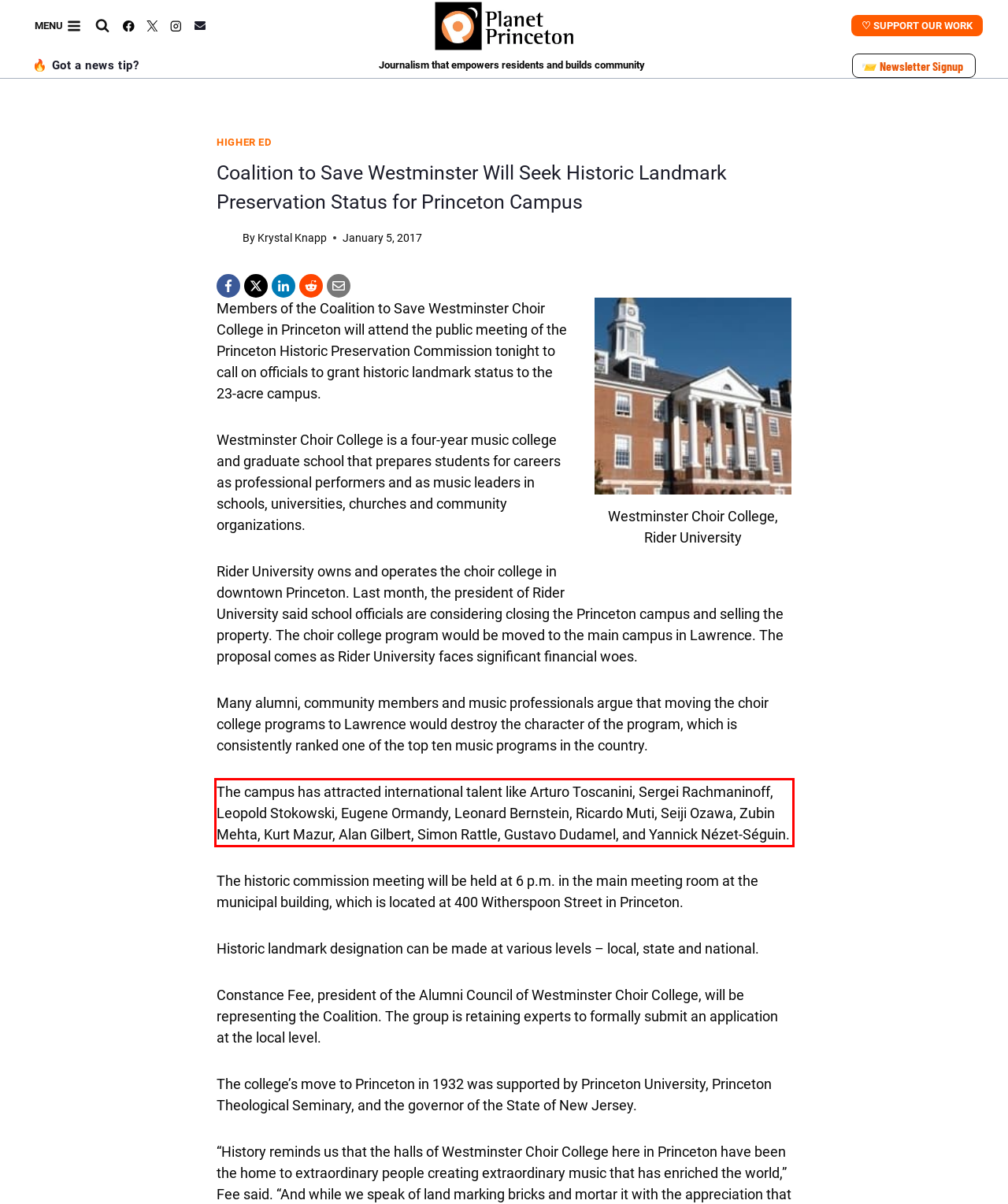Examine the screenshot of the webpage, locate the red bounding box, and generate the text contained within it.

The campus has attracted international talent like Arturo Toscanini, Sergei Rachmaninoff, Leopold Stokowski, Eugene Ormandy, Leonard Bernstein, Ricardo Muti, Seiji Ozawa, Zubin Mehta, Kurt Mazur, Alan Gilbert, Simon Rattle, Gustavo Dudamel, and Yannick Nézet-Séguin.